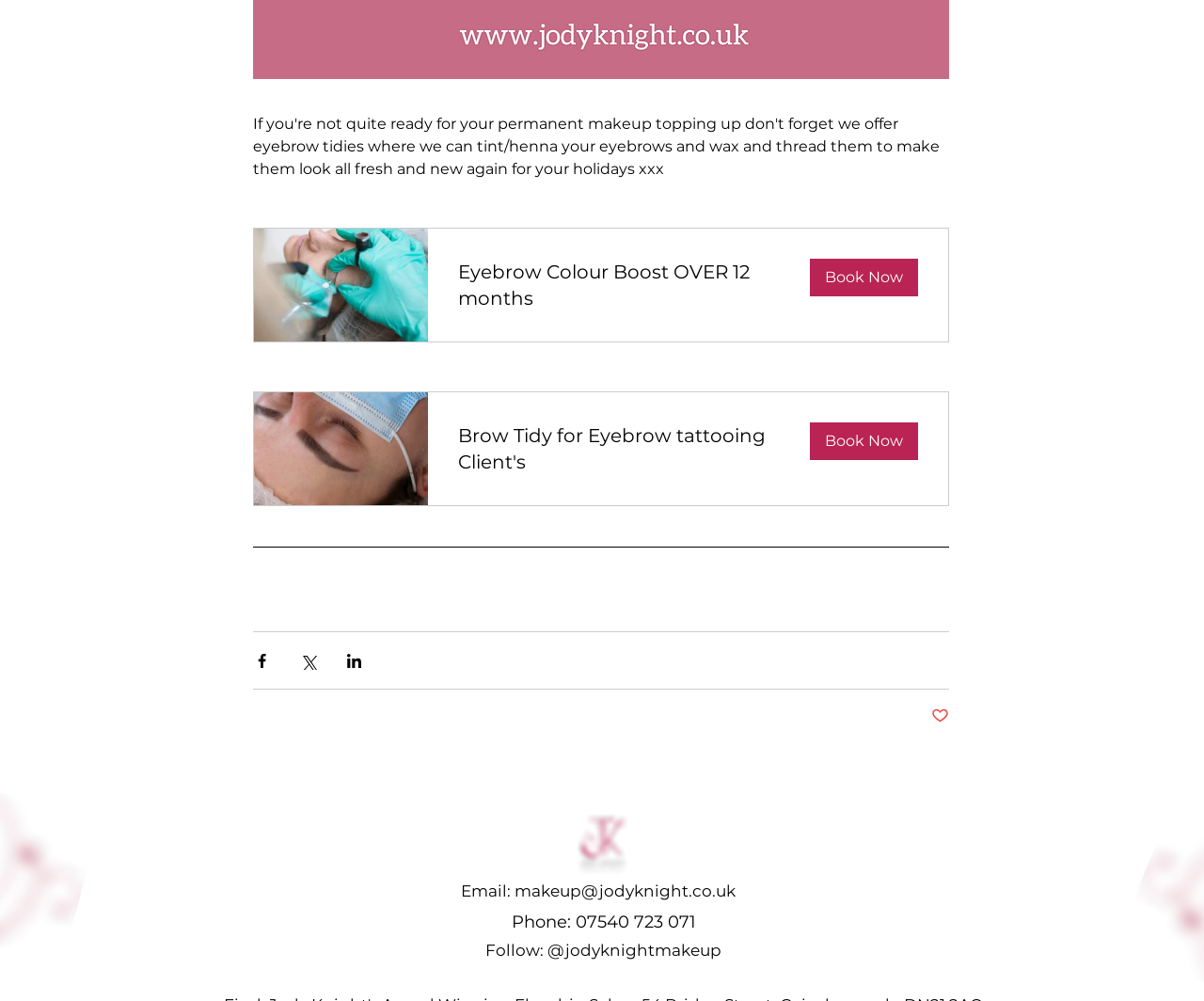Please provide a detailed answer to the question below based on the screenshot: 
What is the purpose of the 'Book Now' links?

The 'Book Now' links are likely for booking an appointment with Jody Knight for eyebrow-related services, as indicated by the text 'Eyebrow Colour Boost OVER 12 months Book Now' and 'Brow Tidy for Eyebrow tattooing Client's Book Now'.